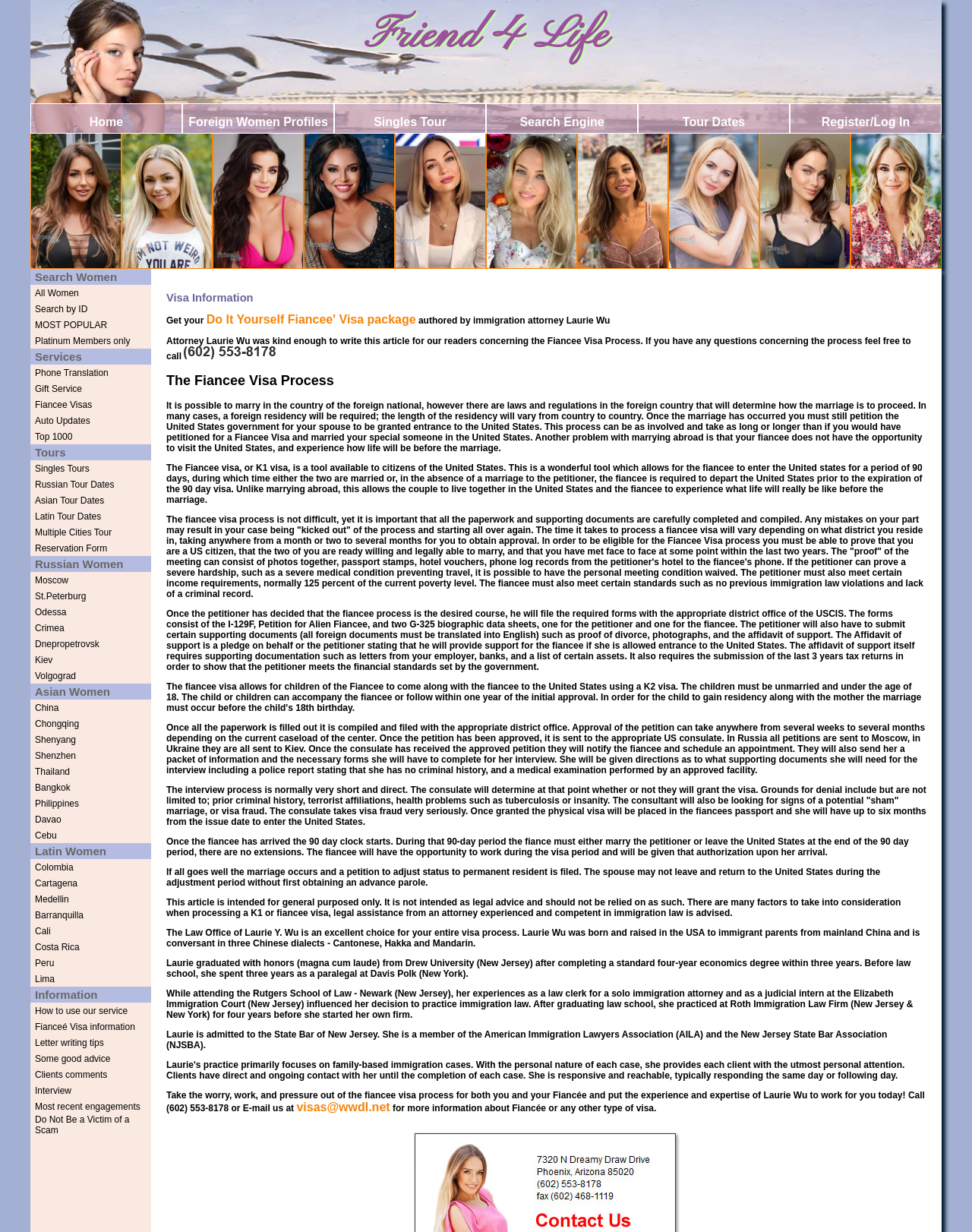Based on the element description How to use our service, identify the bounding box of the UI element in the given webpage screenshot. The coordinates should be in the format (top-left x, top-left y, bottom-right x, bottom-right y) and must be between 0 and 1.

[0.036, 0.816, 0.131, 0.825]